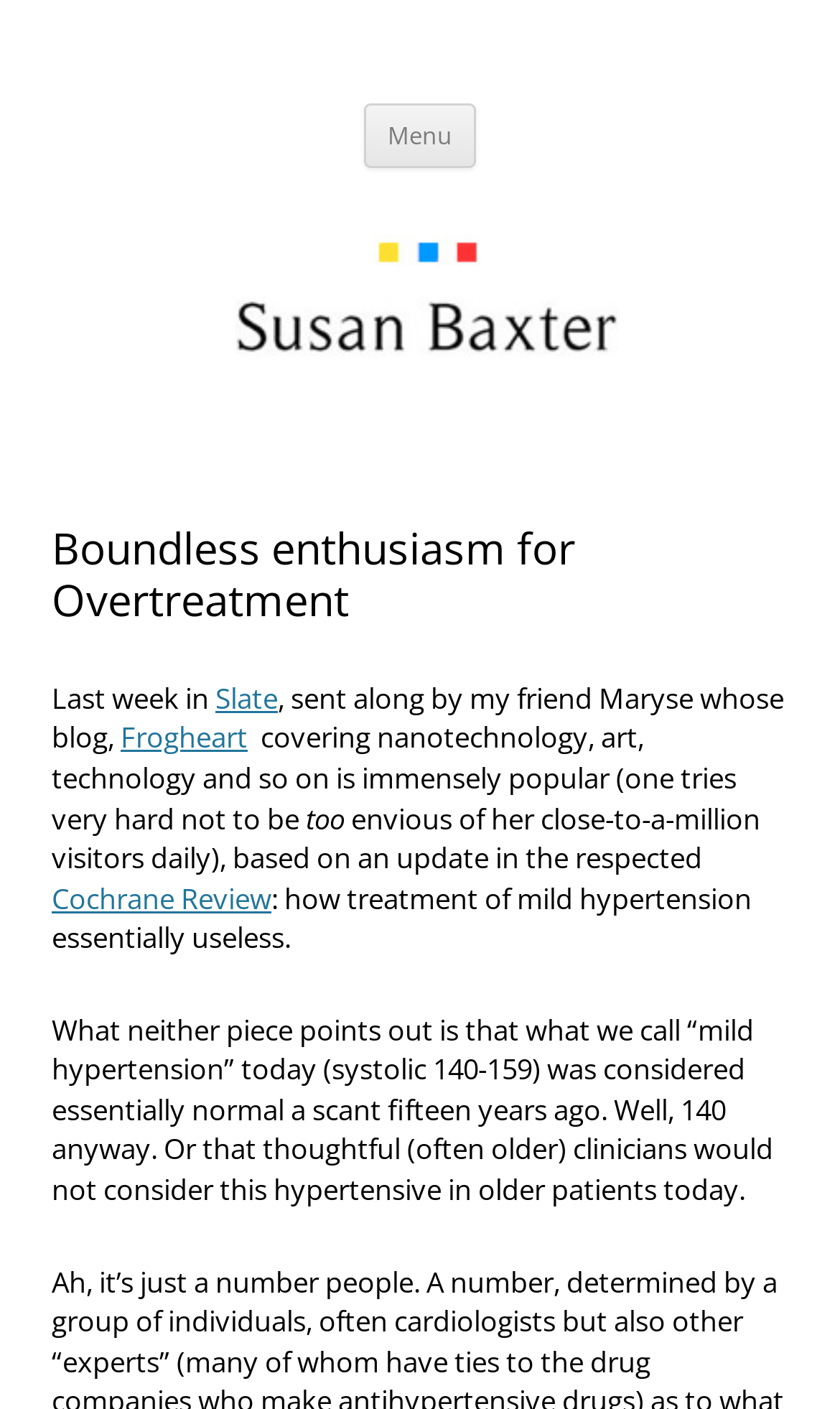Provide a comprehensive description of the webpage.

The webpage is about Susan Baxter's article, "Boundless enthusiasm for Overtreatment". At the top, there is a menu button and a "Skip to content" link, positioned side by side. Below them, there is a prominent link with no text, taking up most of the width of the page. 

The main content area is divided into two sections. On the left, there is a heading with Susan Baxter's name, which is also a link. On the right, there is a header section with the title "Boundless enthusiasm for Overtreatment". 

Below the header, there is a paragraph of text that discusses an article from Slate, sent by a friend Maryse, who writes a popular blog called Frogheart. The text also mentions a Cochrane Review and discusses the treatment of mild hypertension. The paragraph is divided into several sections, with links to Slate, Frogheart, and the Cochrane Review. 

The text continues below, discussing how the definition of mild hypertension has changed over time and how clinicians might view it differently in older patients. Overall, the webpage appears to be a personal blog or article page, with a focus on discussing medical topics.